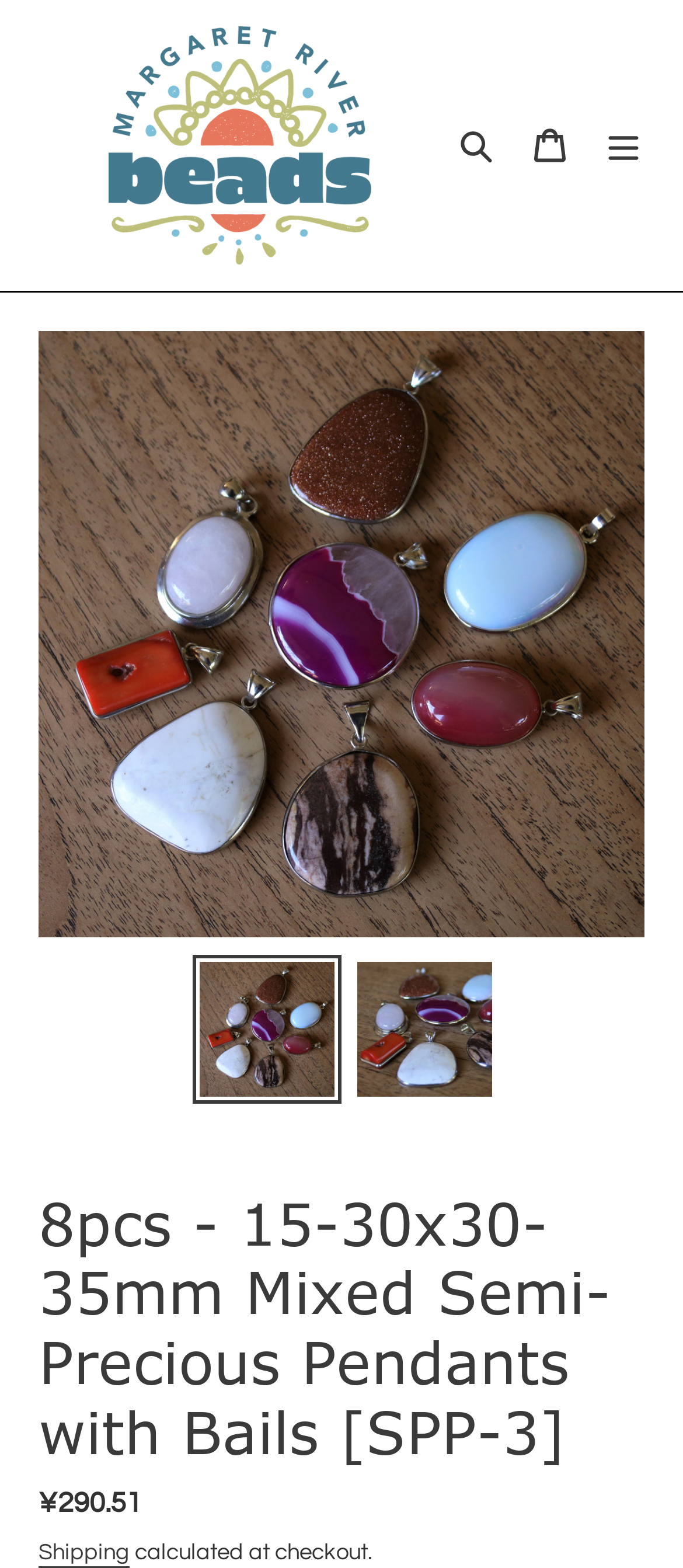How many links are on this webpage?
Answer the question with a single word or phrase by looking at the picture.

5